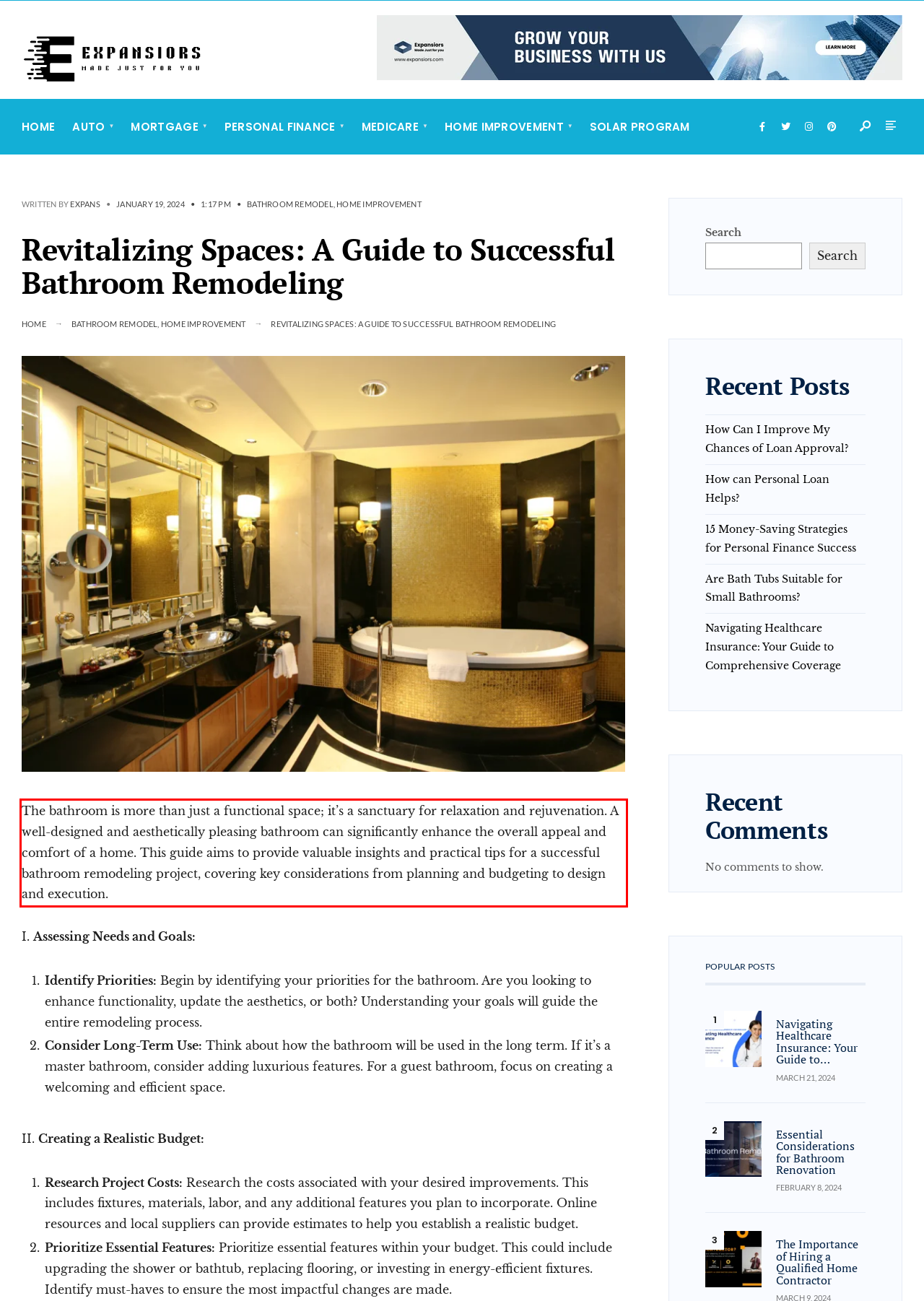You are given a screenshot with a red rectangle. Identify and extract the text within this red bounding box using OCR.

The bathroom is more than just a functional space; it’s a sanctuary for relaxation and rejuvenation. A well-designed and aesthetically pleasing bathroom can significantly enhance the overall appeal and comfort of a home. This guide aims to provide valuable insights and practical tips for a successful bathroom remodeling project, covering key considerations from planning and budgeting to design and execution.